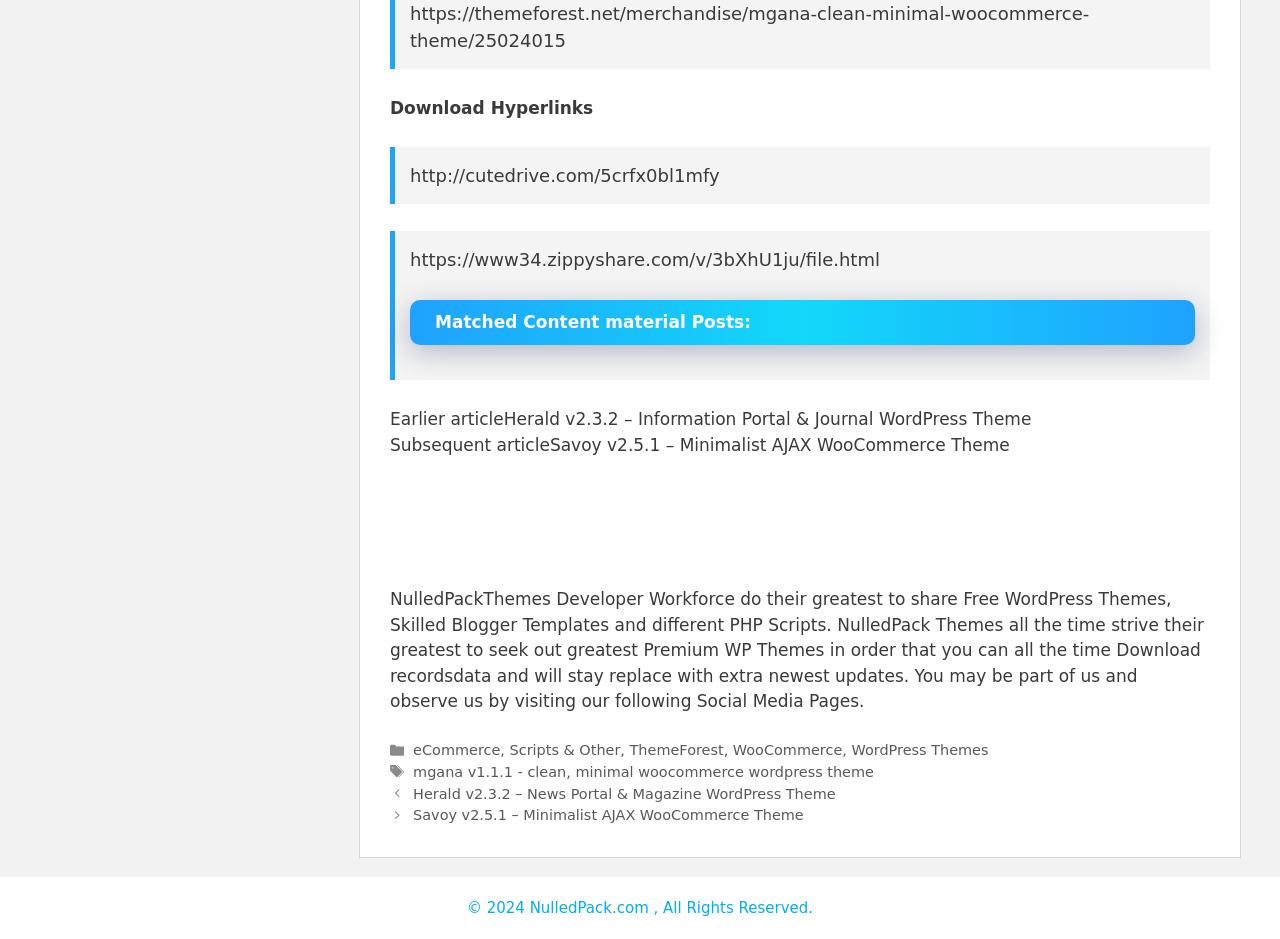Please identify the bounding box coordinates of the region to click in order to complete the given instruction: "Check the 'Earlier article'". The coordinates should be four float numbers between 0 and 1, i.e., [left, top, right, bottom].

[0.305, 0.436, 0.394, 0.457]